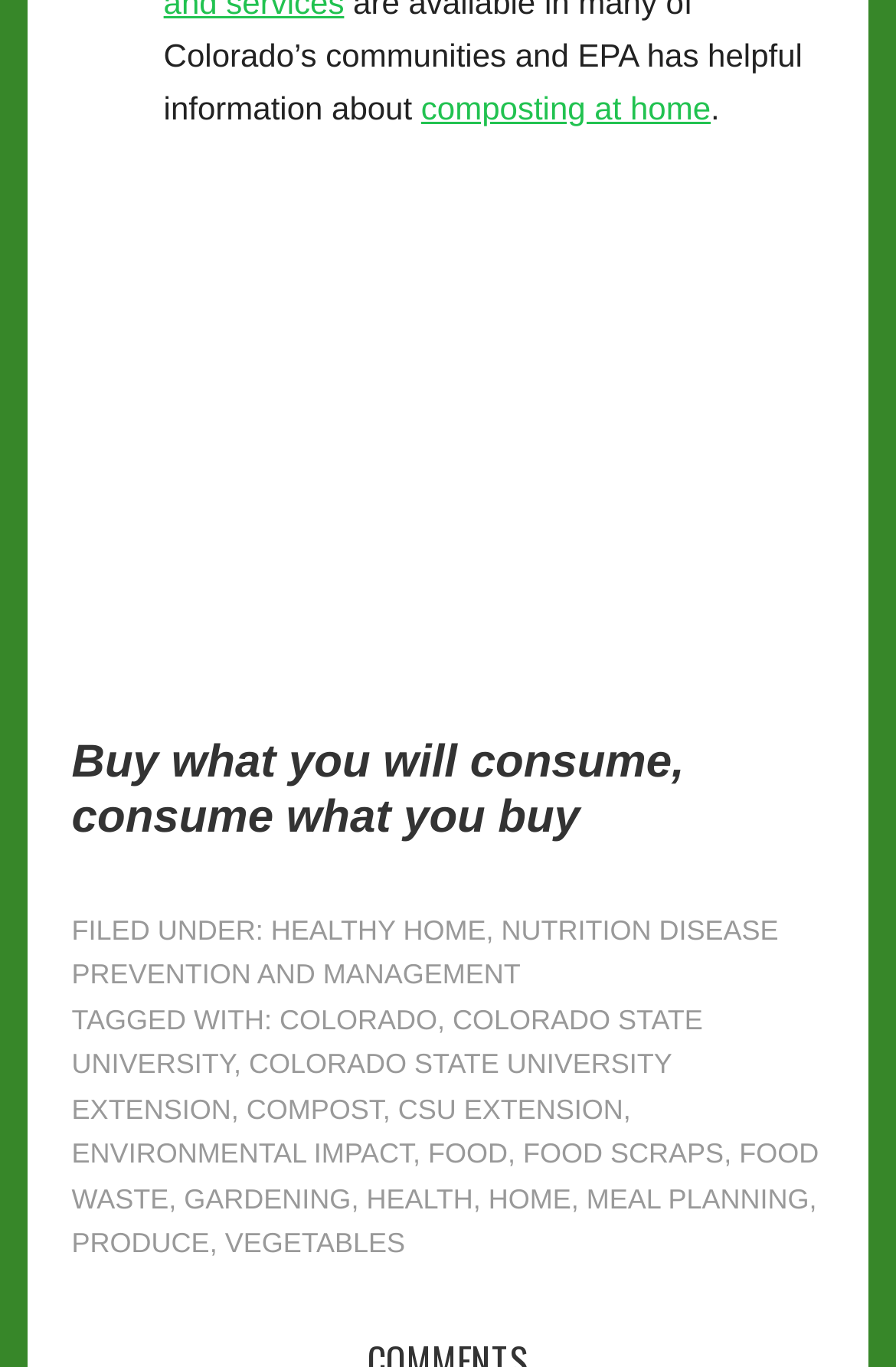Respond to the question below with a single word or phrase:
What is the topic of the image?

Food scraps